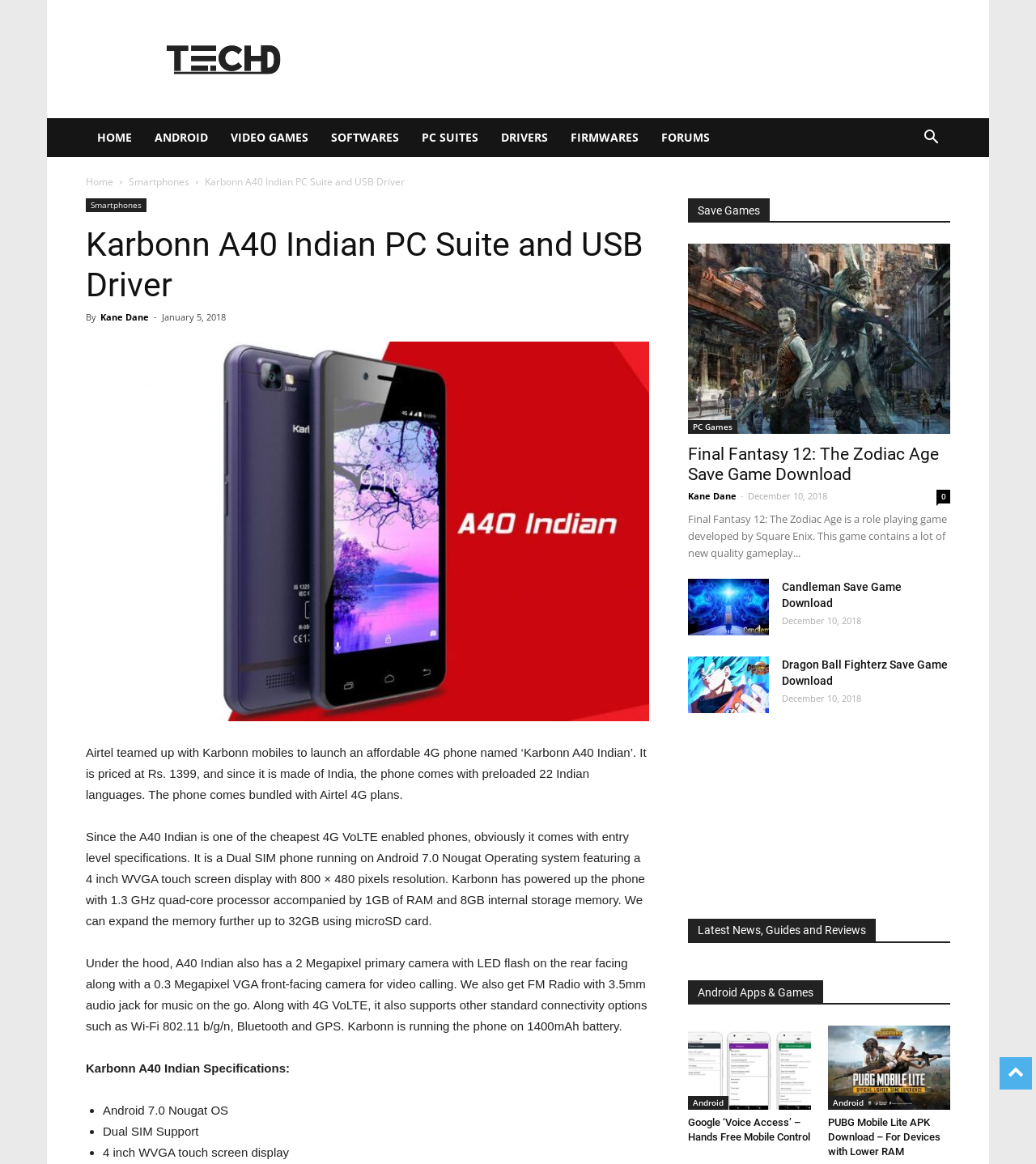What is the price of the Karbonn A40 Indian smartphone?
Answer the question based on the image using a single word or a brief phrase.

Rs. 1399